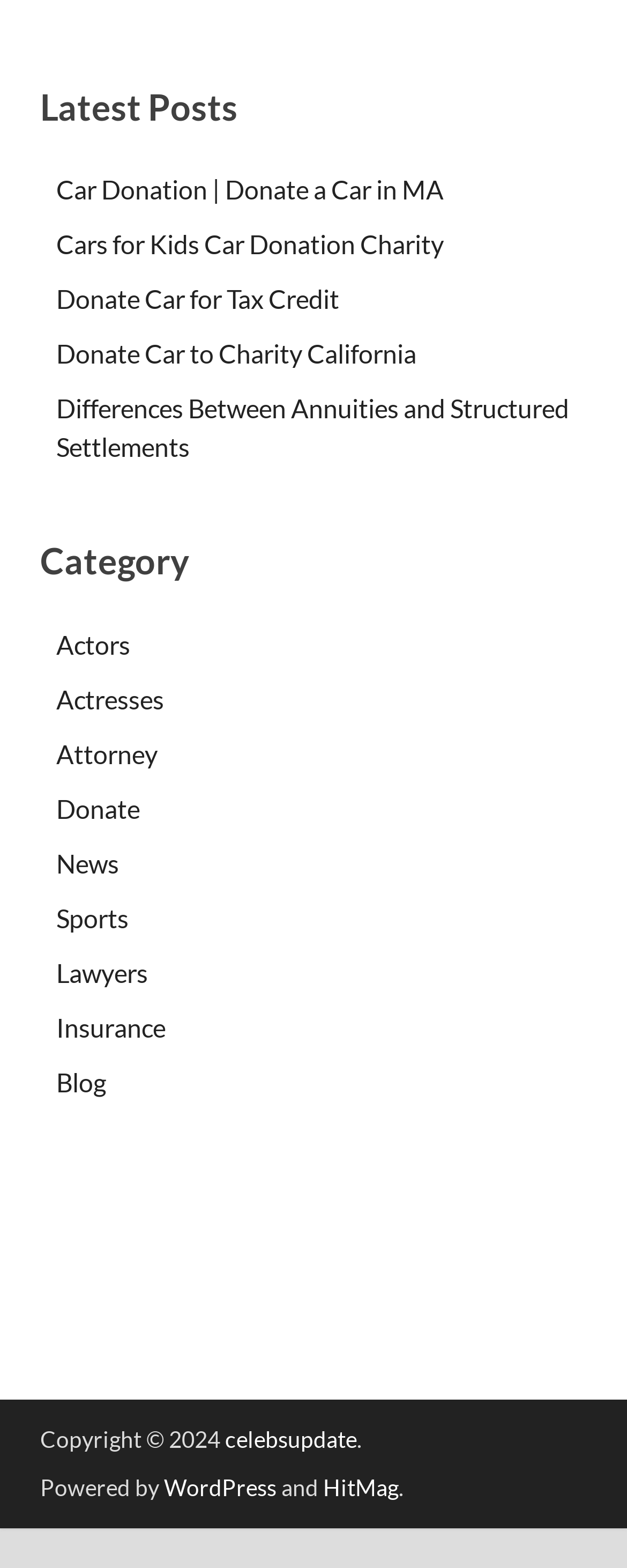From the screenshot, find the bounding box of the UI element matching this description: "Insurance". Supply the bounding box coordinates in the form [left, top, right, bottom], each a float between 0 and 1.

[0.09, 0.645, 0.264, 0.664]